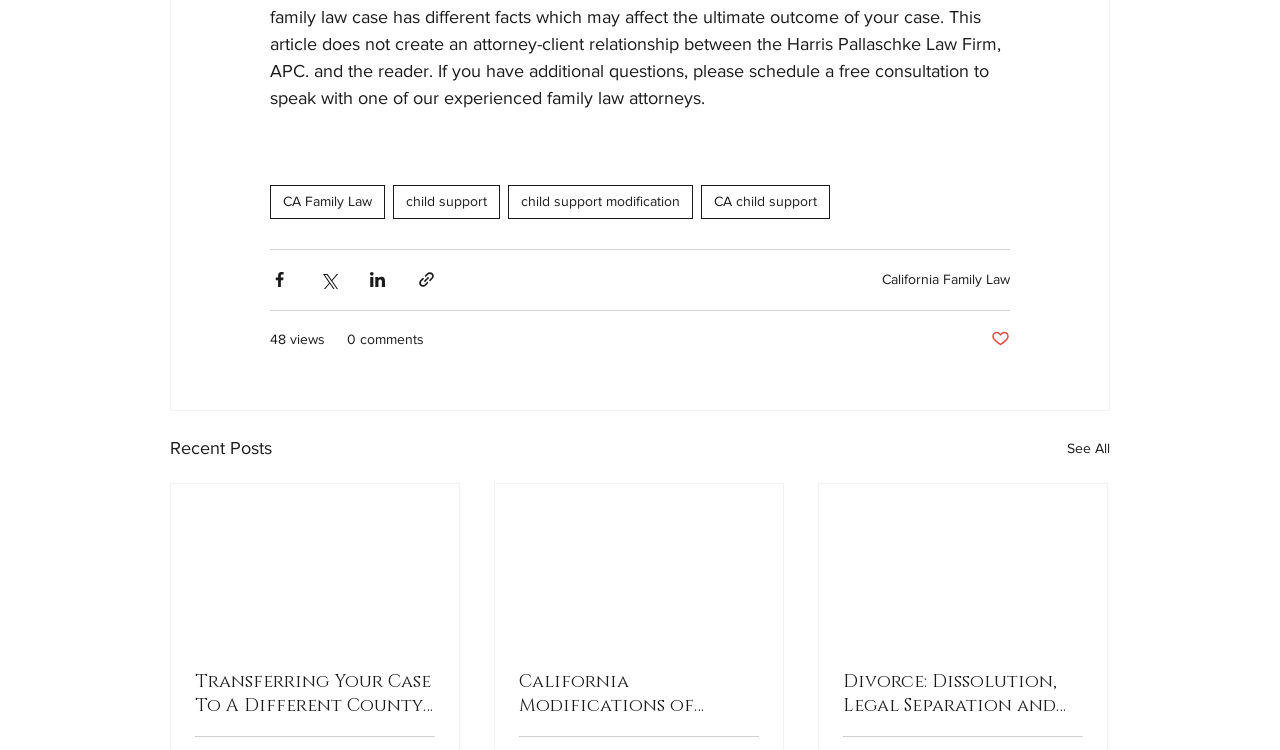Using the information in the image, give a comprehensive answer to the question: 
What is the first link in the navigation section?

The navigation section is located at the top of the webpage, and the first link is 'CA Family Law' with a bounding box coordinate of [0.211, 0.247, 0.301, 0.291].